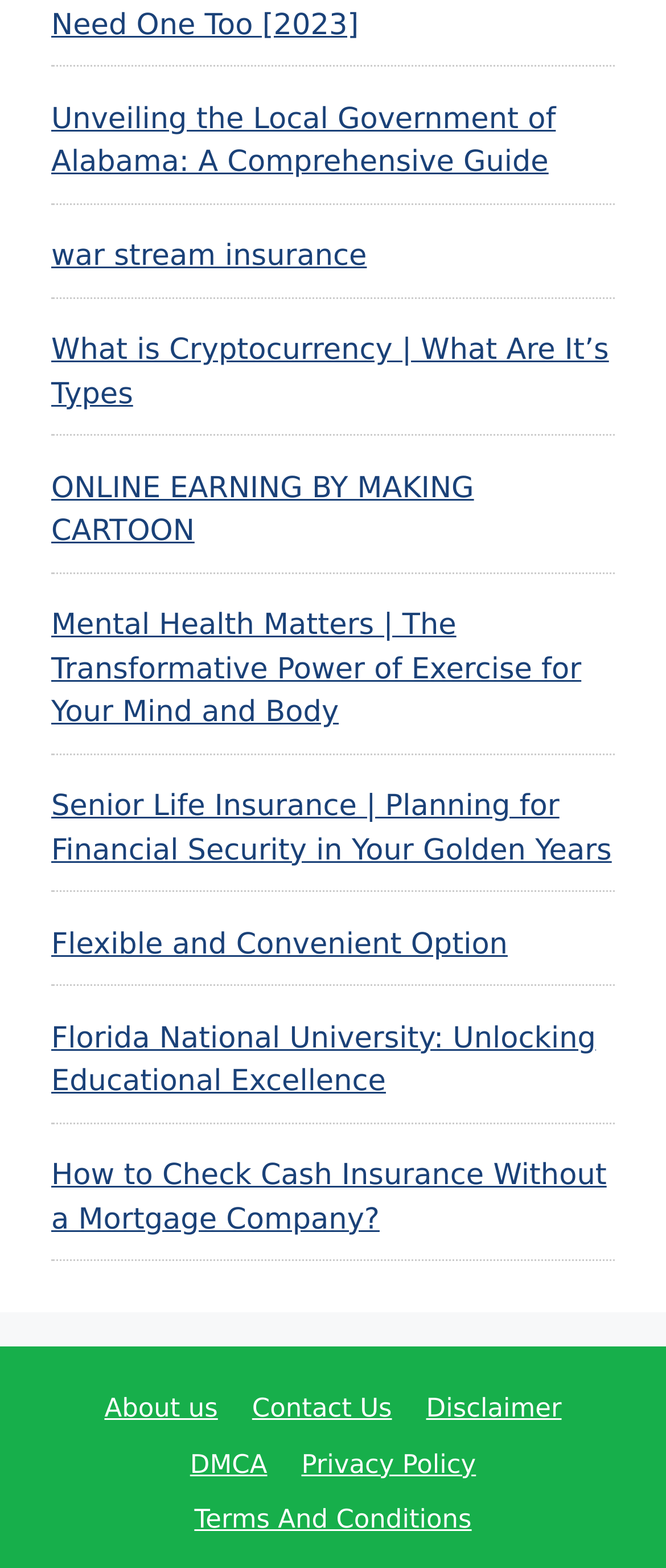Extract the bounding box coordinates for the UI element described as: "Disclaimer".

[0.64, 0.889, 0.843, 0.908]